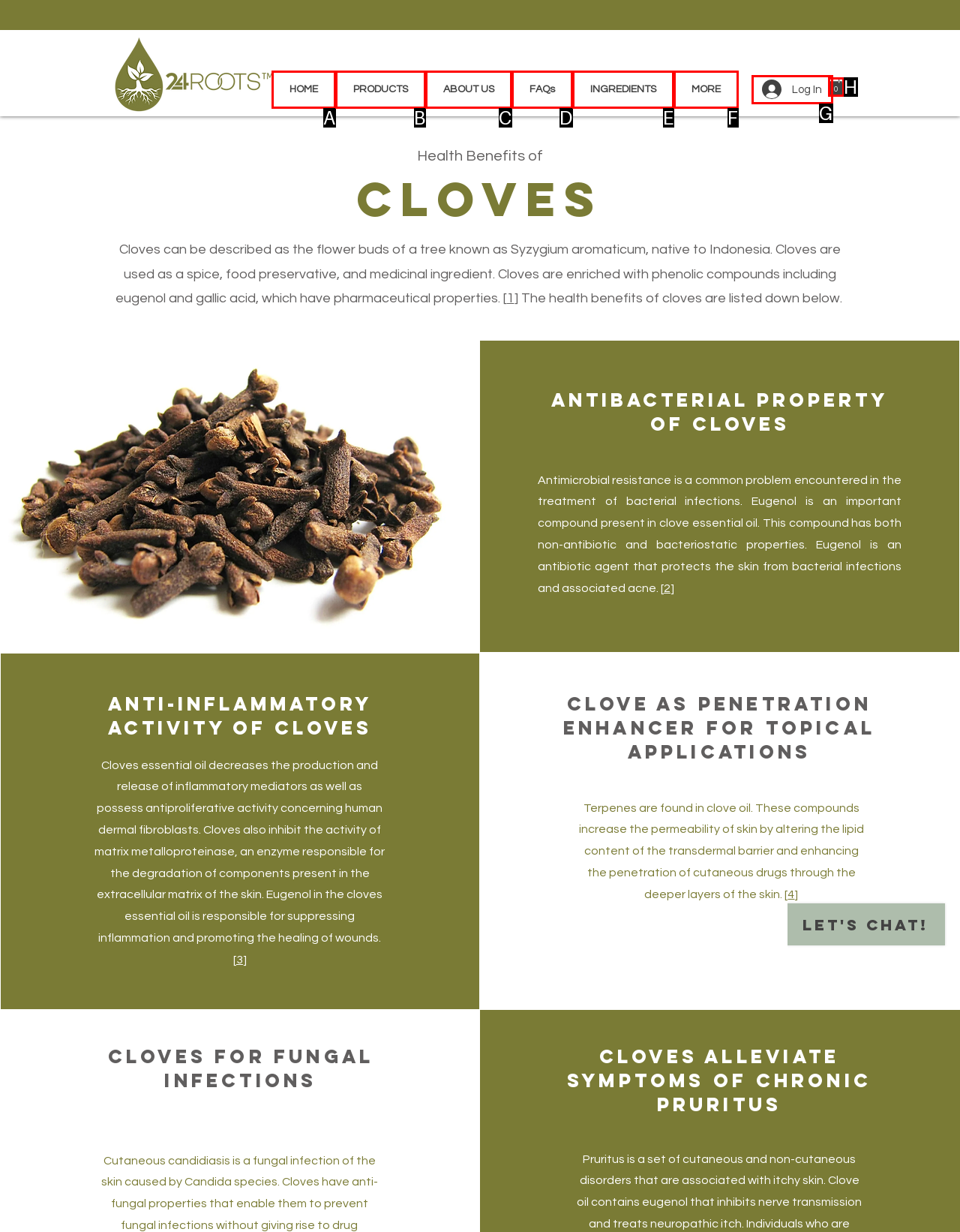Identify the letter of the UI element that corresponds to: PRODUCTS
Respond with the letter of the option directly.

B